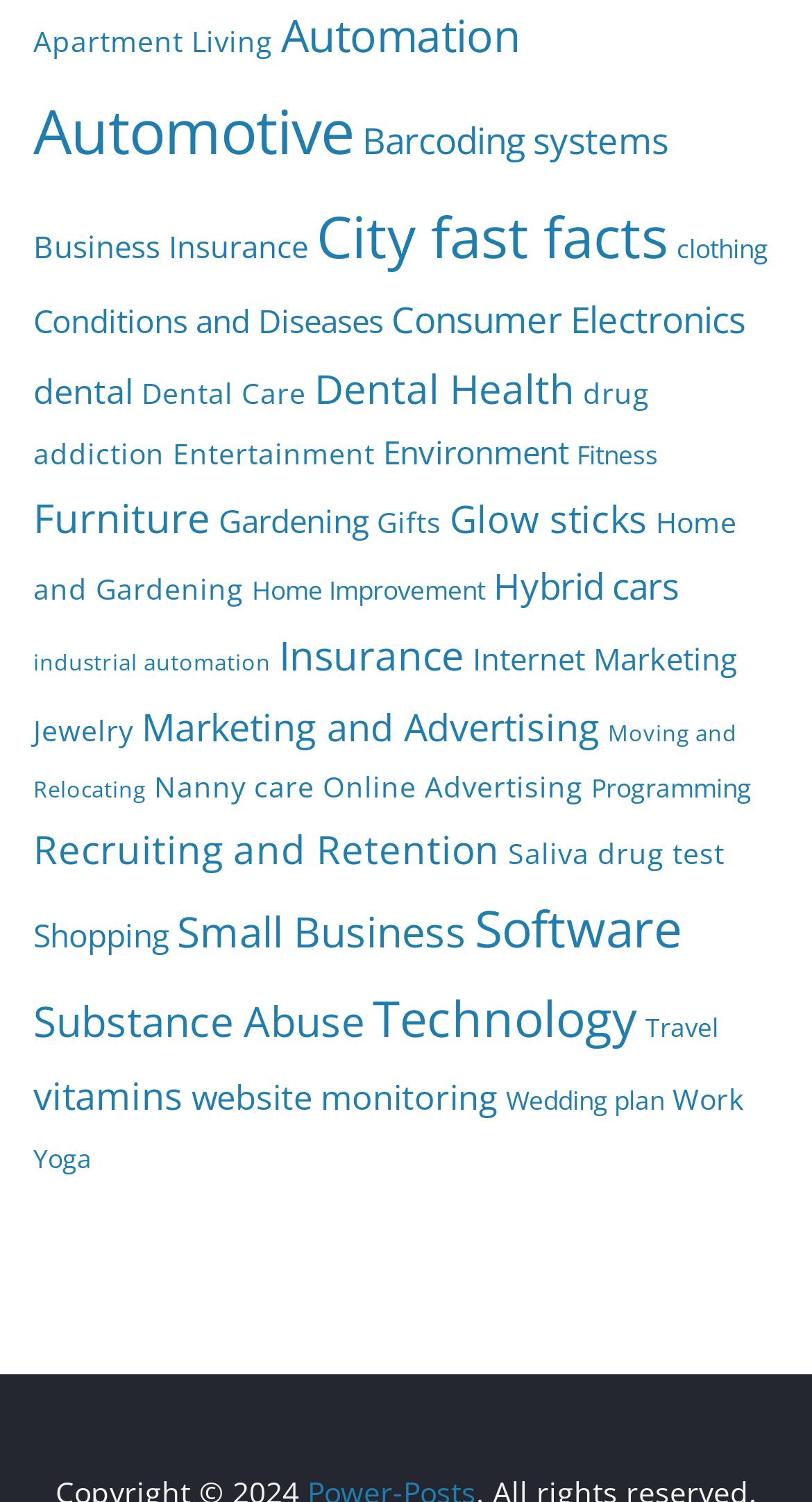How many categories are listed on this webpage?
Answer the question with as much detail as you can, using the image as a reference.

I counted the number of links on the webpage, and there are 156 categories listed.